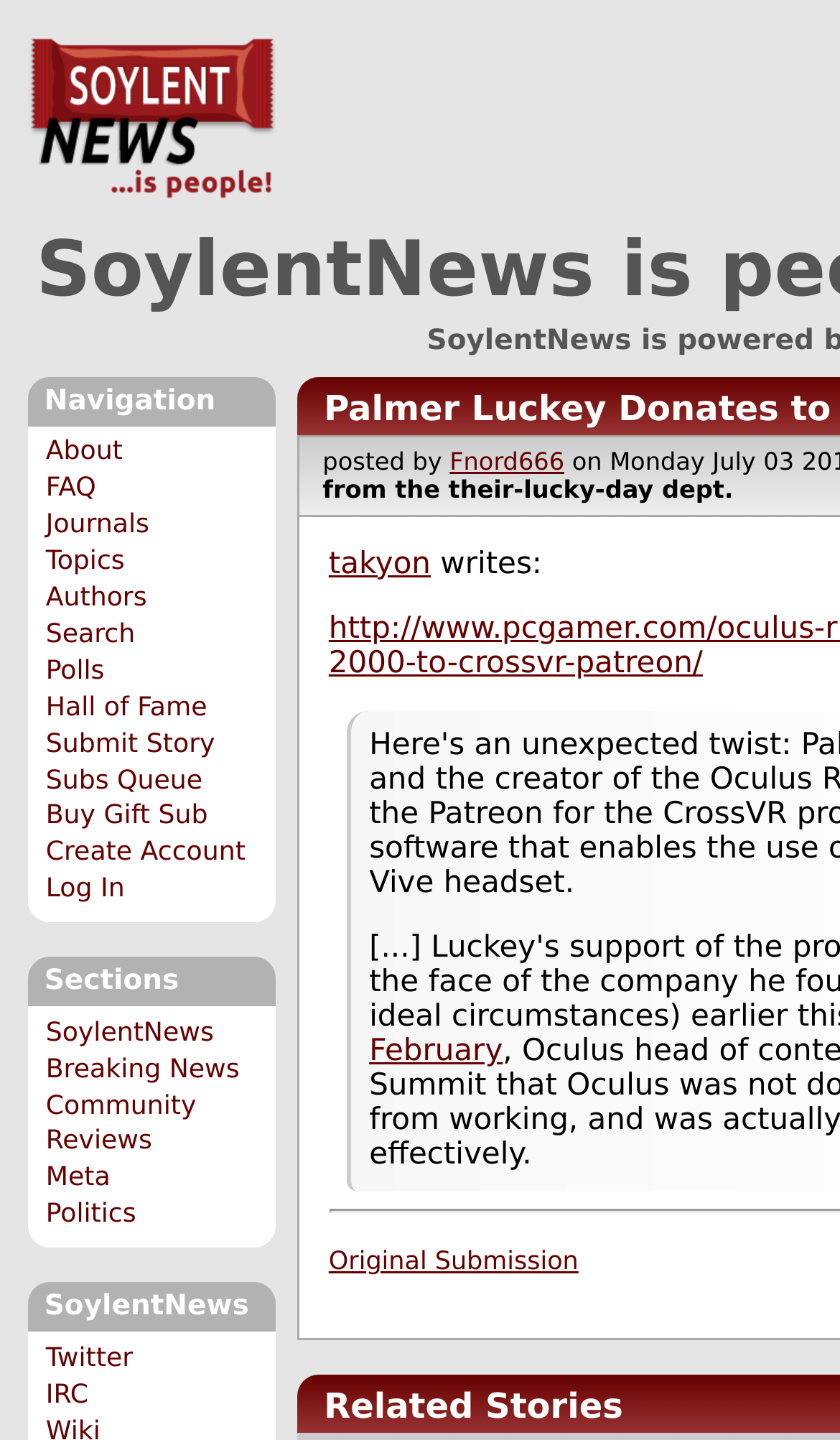Please identify the bounding box coordinates of the clickable element to fulfill the following instruction: "view original submission". The coordinates should be four float numbers between 0 and 1, i.e., [left, top, right, bottom].

[0.391, 0.865, 0.689, 0.886]